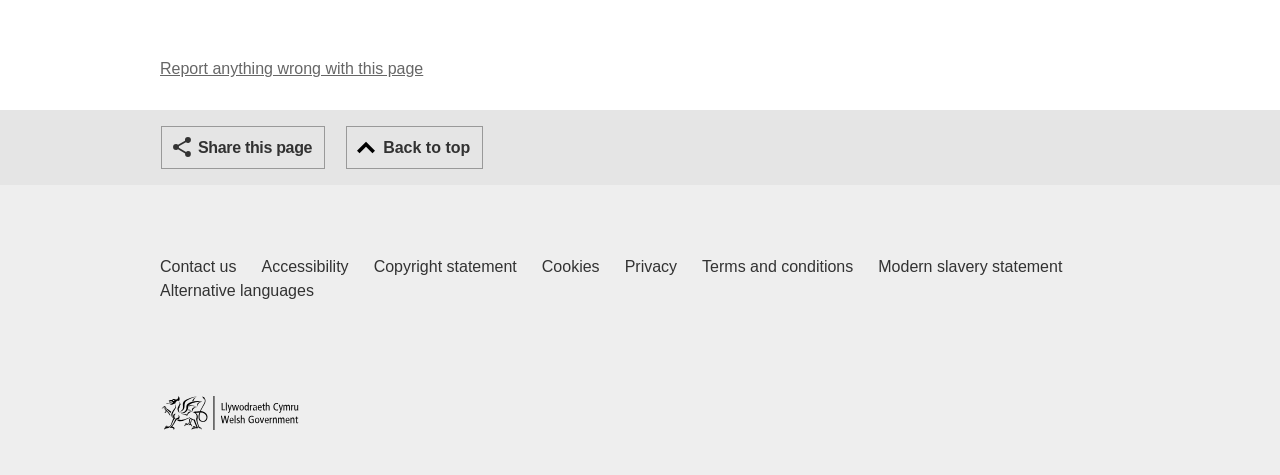Please find the bounding box coordinates for the clickable element needed to perform this instruction: "Share this page".

[0.126, 0.265, 0.254, 0.355]